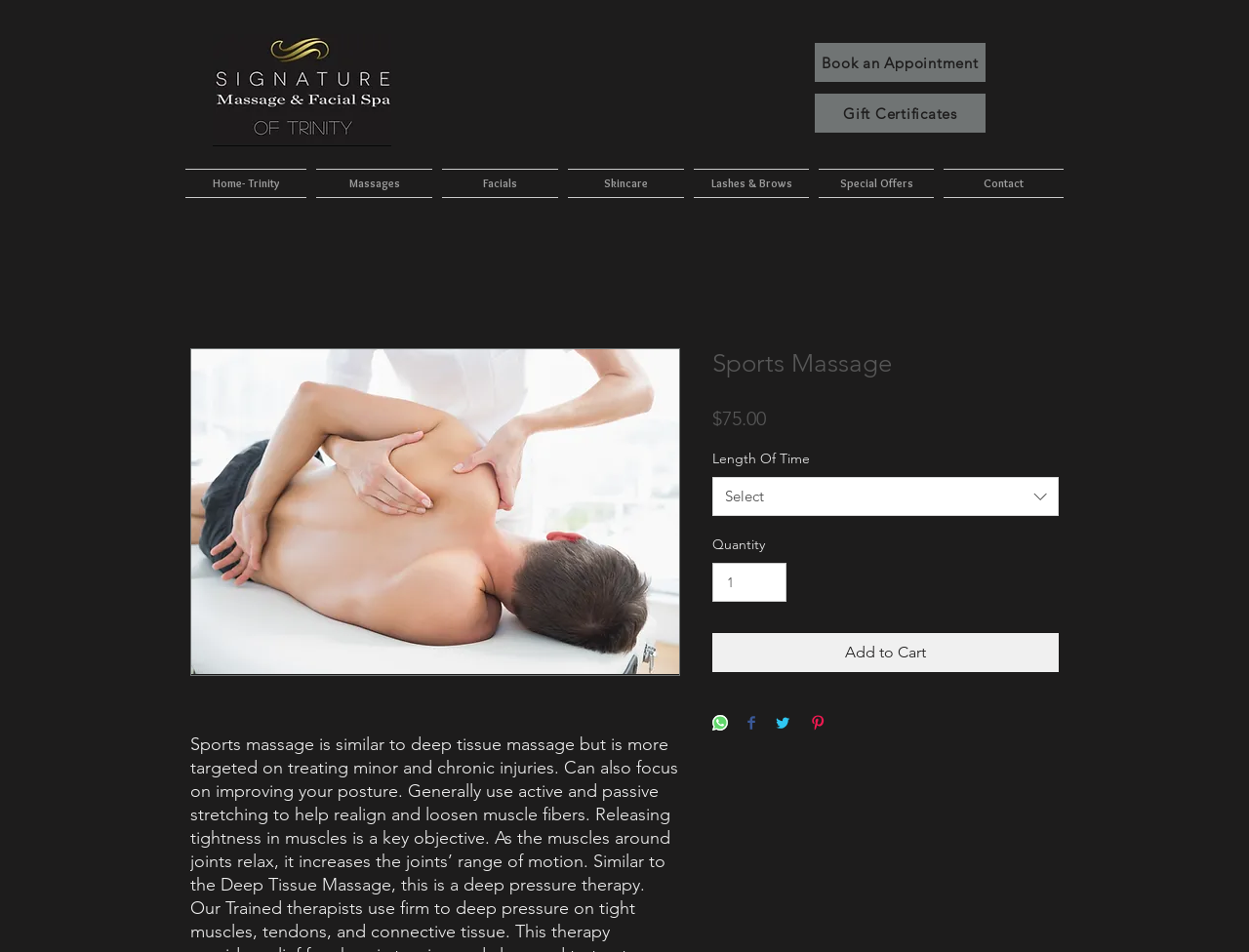Please specify the bounding box coordinates of the area that should be clicked to accomplish the following instruction: "Add to cart". The coordinates should consist of four float numbers between 0 and 1, i.e., [left, top, right, bottom].

[0.57, 0.665, 0.848, 0.706]